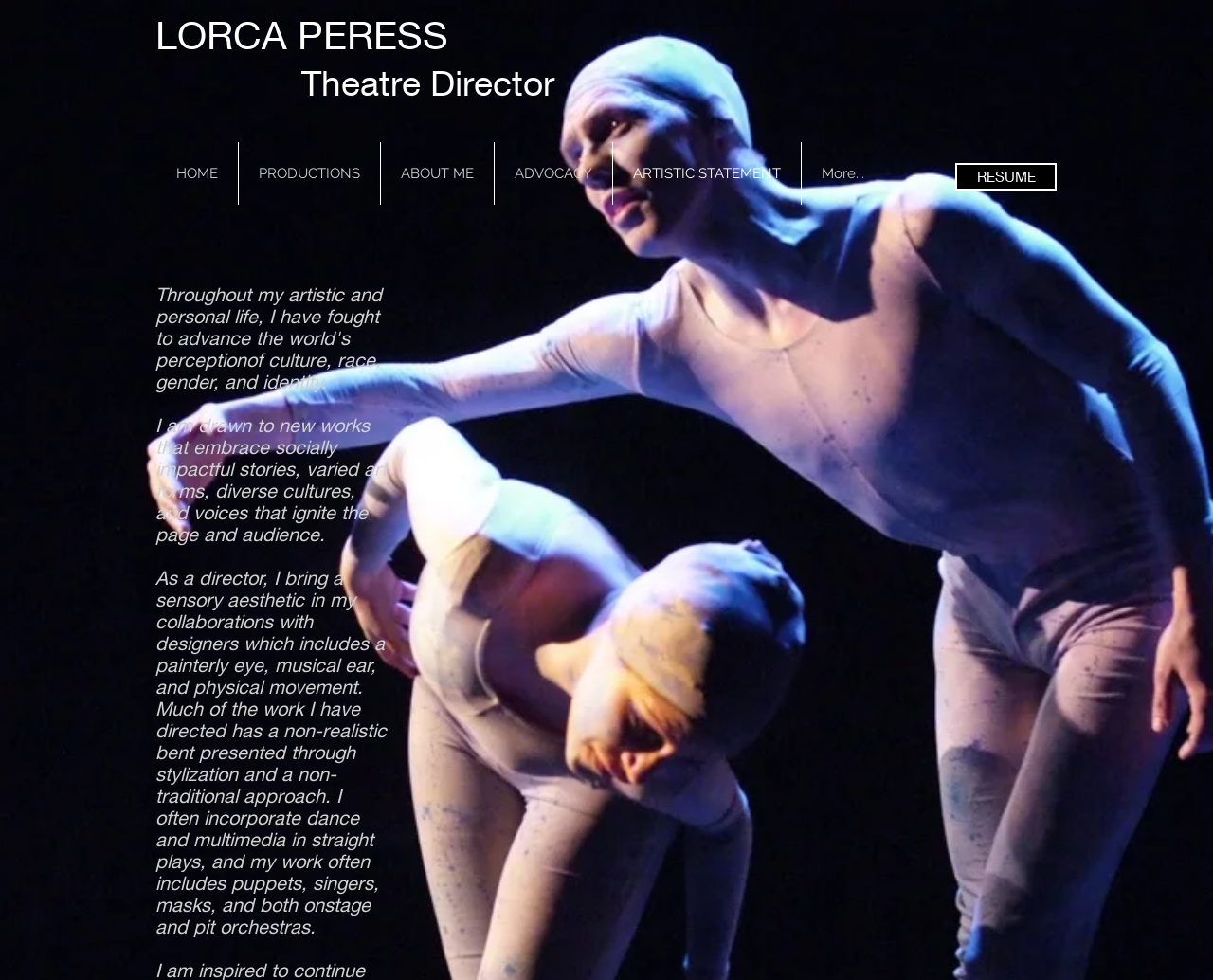How many links are in the navigation menu?
Using the image, provide a concise answer in one word or a short phrase.

5